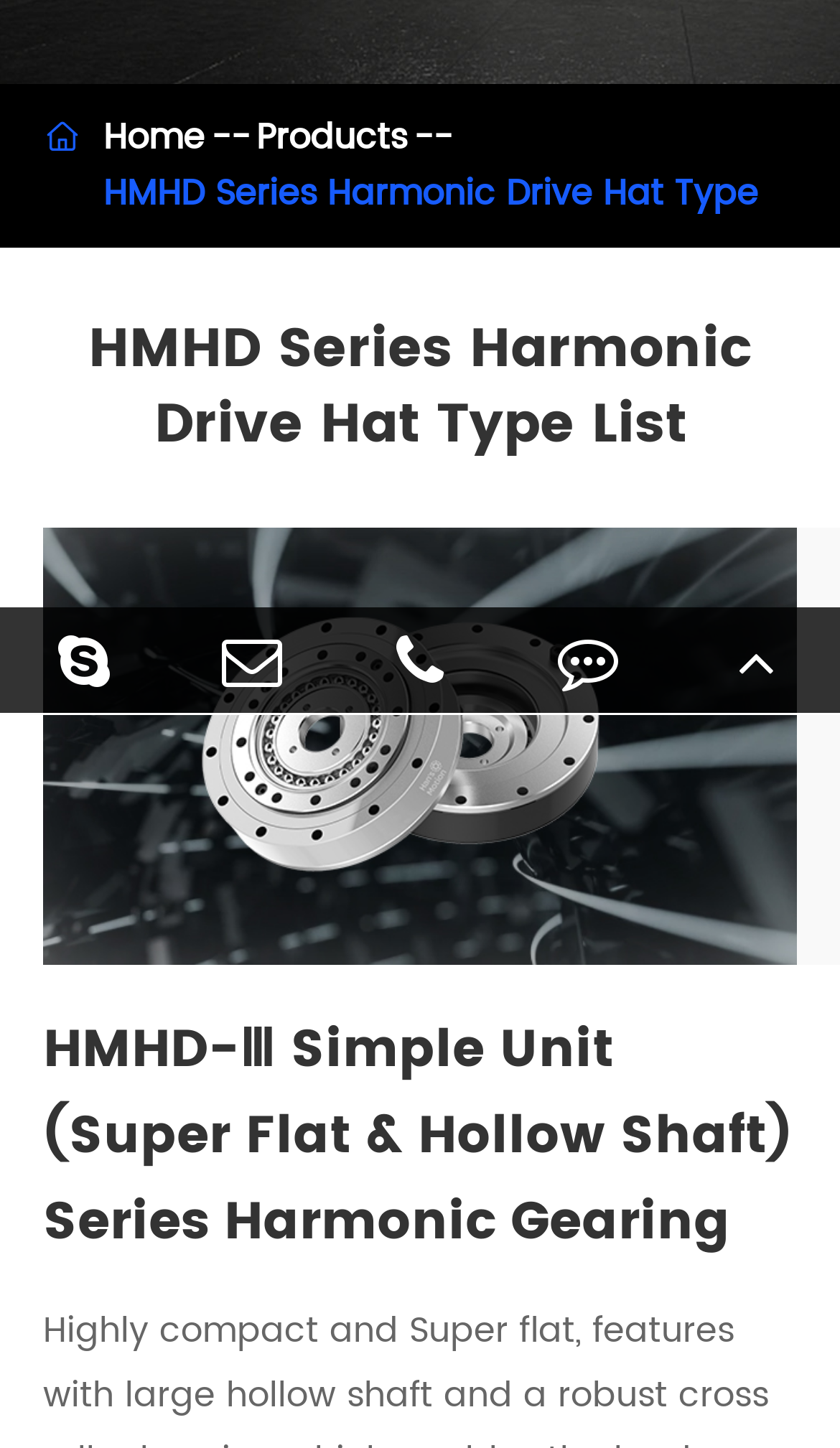Determine the bounding box for the UI element described here: "Home".

[0.123, 0.077, 0.244, 0.113]